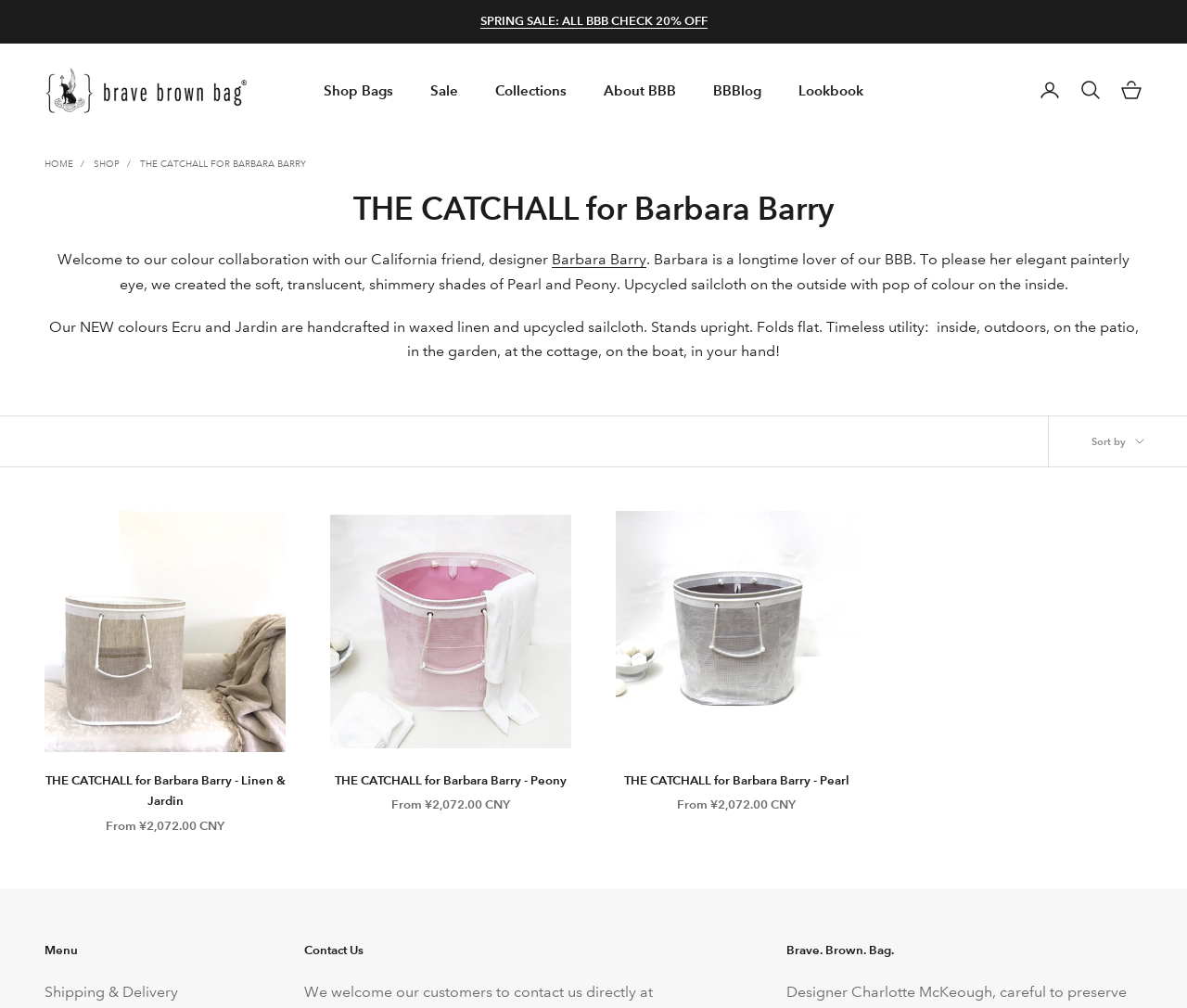Please identify the bounding box coordinates of the element's region that I should click in order to complete the following instruction: "Open the 'Shop Bags' page". The bounding box coordinates consist of four float numbers between 0 and 1, i.e., [left, top, right, bottom].

[0.273, 0.078, 0.331, 0.101]